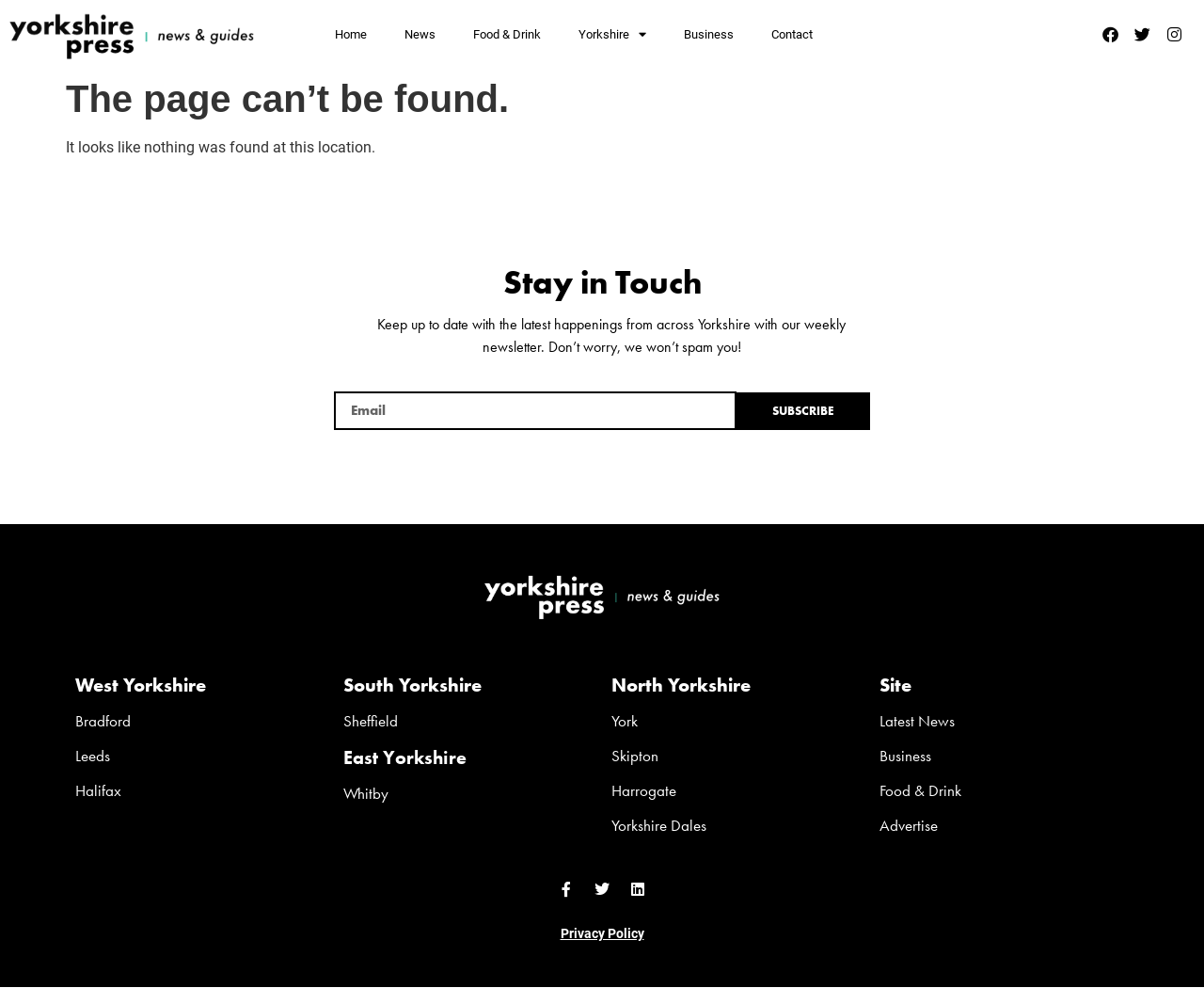Answer the following in one word or a short phrase: 
How many regions are listed on the webpage?

5